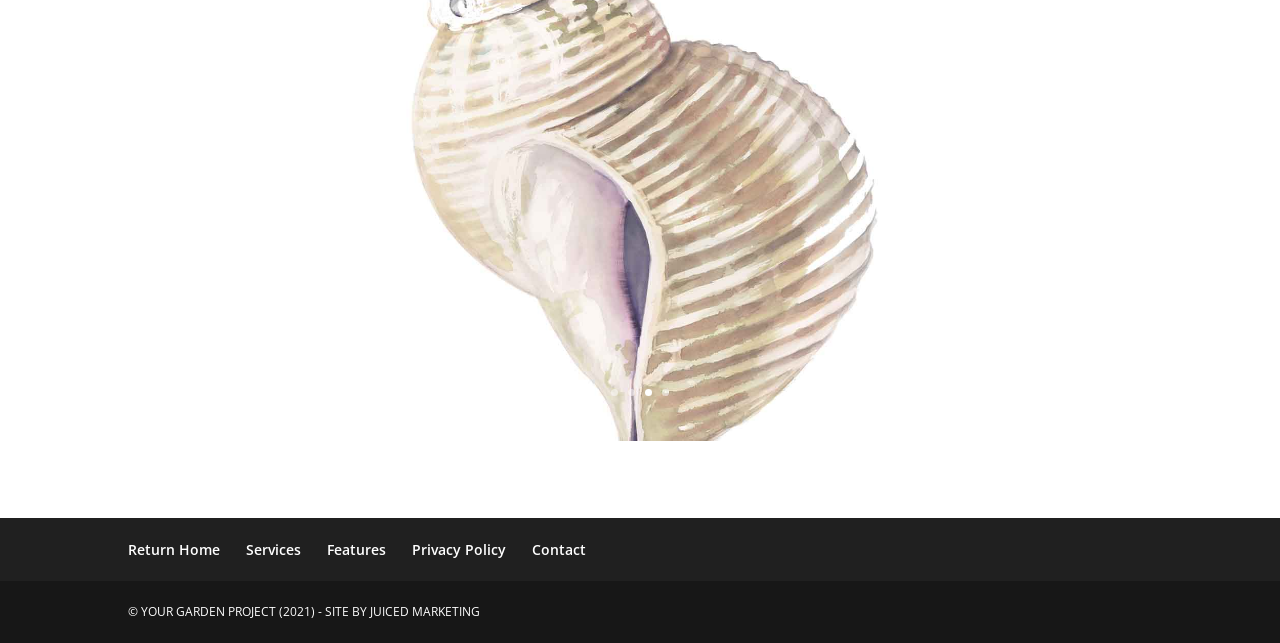Using the webpage screenshot, find the UI element described by Services. Provide the bounding box coordinates in the format (top-left x, top-left y, bottom-right x, bottom-right y), ensuring all values are floating point numbers between 0 and 1.

[0.192, 0.84, 0.235, 0.87]